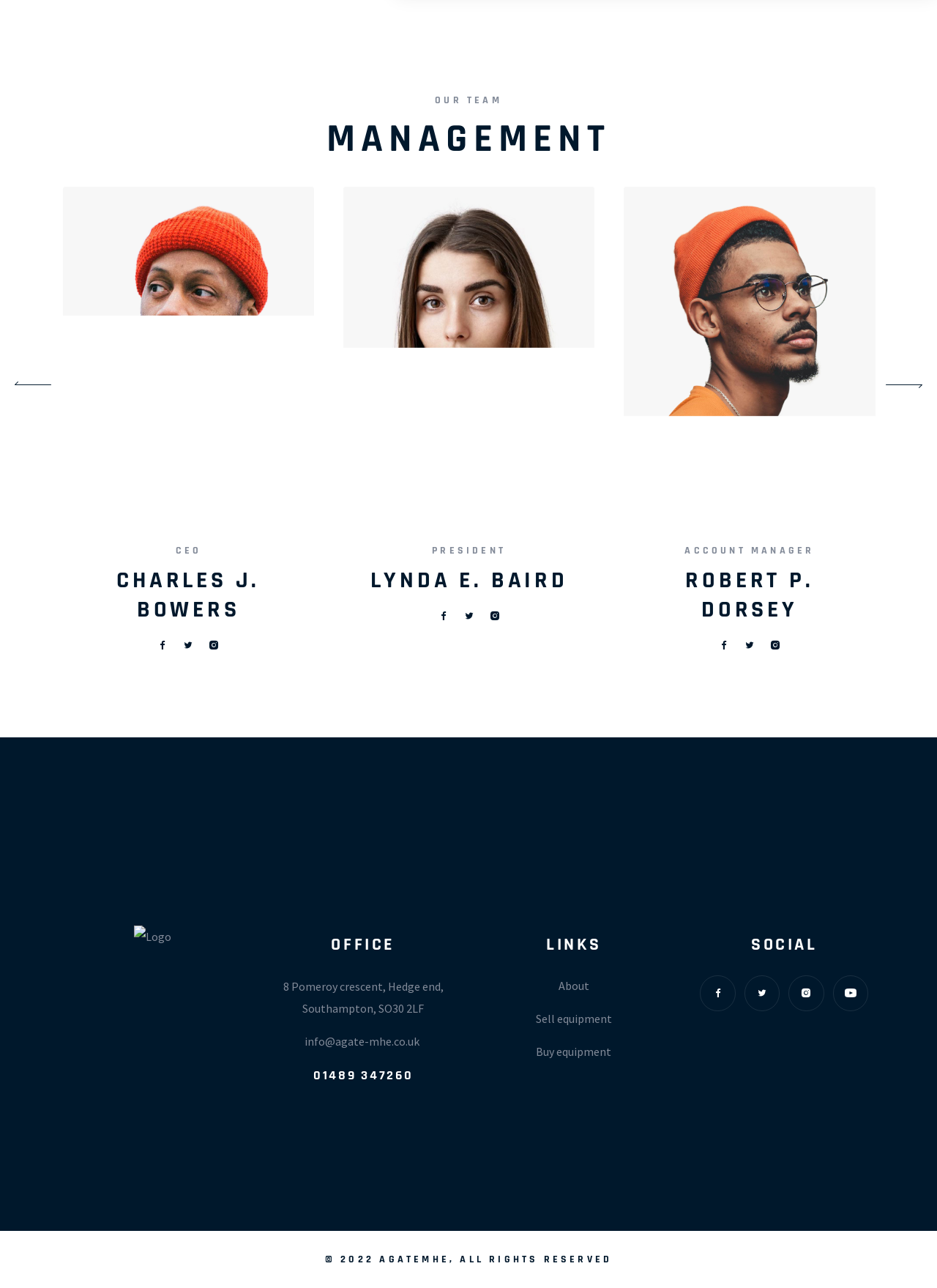What is the job title of ROBERT P. DORSEY?
From the image, respond using a single word or phrase.

ACCOUNT MANAGER